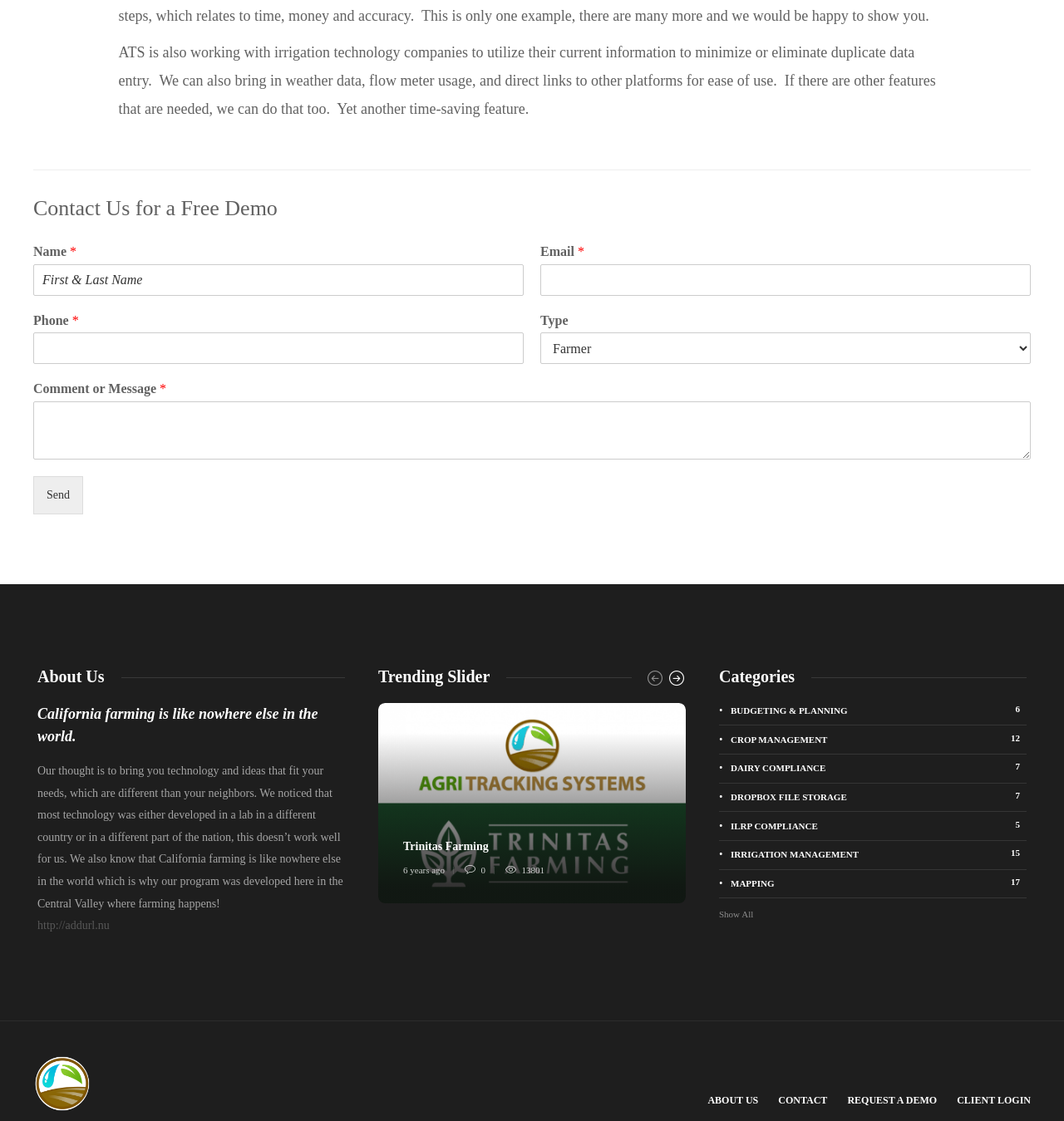Based on the element description Dairy Compliance7, identify the bounding box coordinates for the UI element. The coordinates should be in the format (top-left x, top-left y, bottom-right x, bottom-right y) and within the 0 to 1 range.

[0.676, 0.679, 0.965, 0.692]